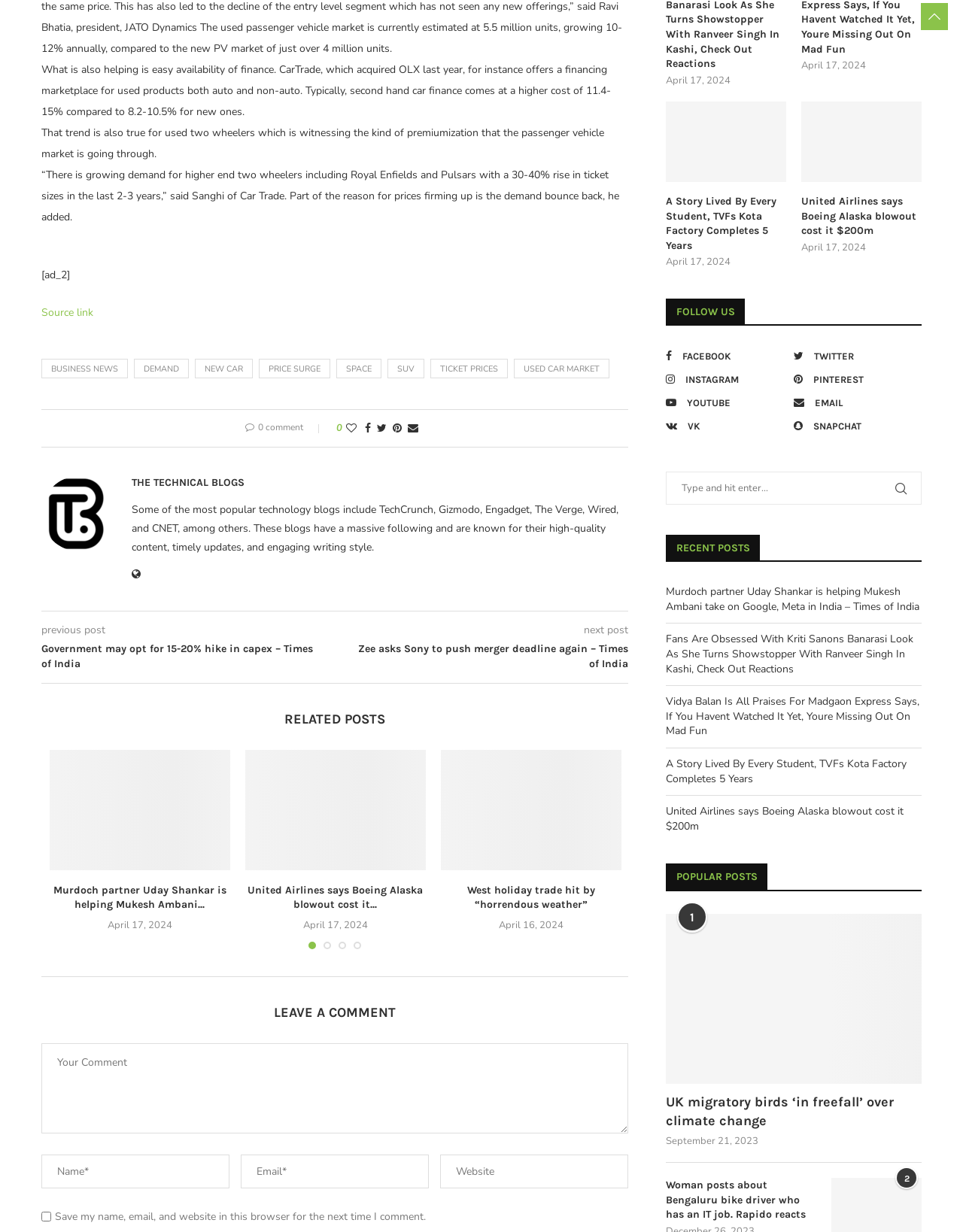Extract the bounding box coordinates for the described element: "name="url" placeholder="Website"". The coordinates should be represented as four float numbers between 0 and 1: [left, top, right, bottom].

[0.457, 0.937, 0.652, 0.964]